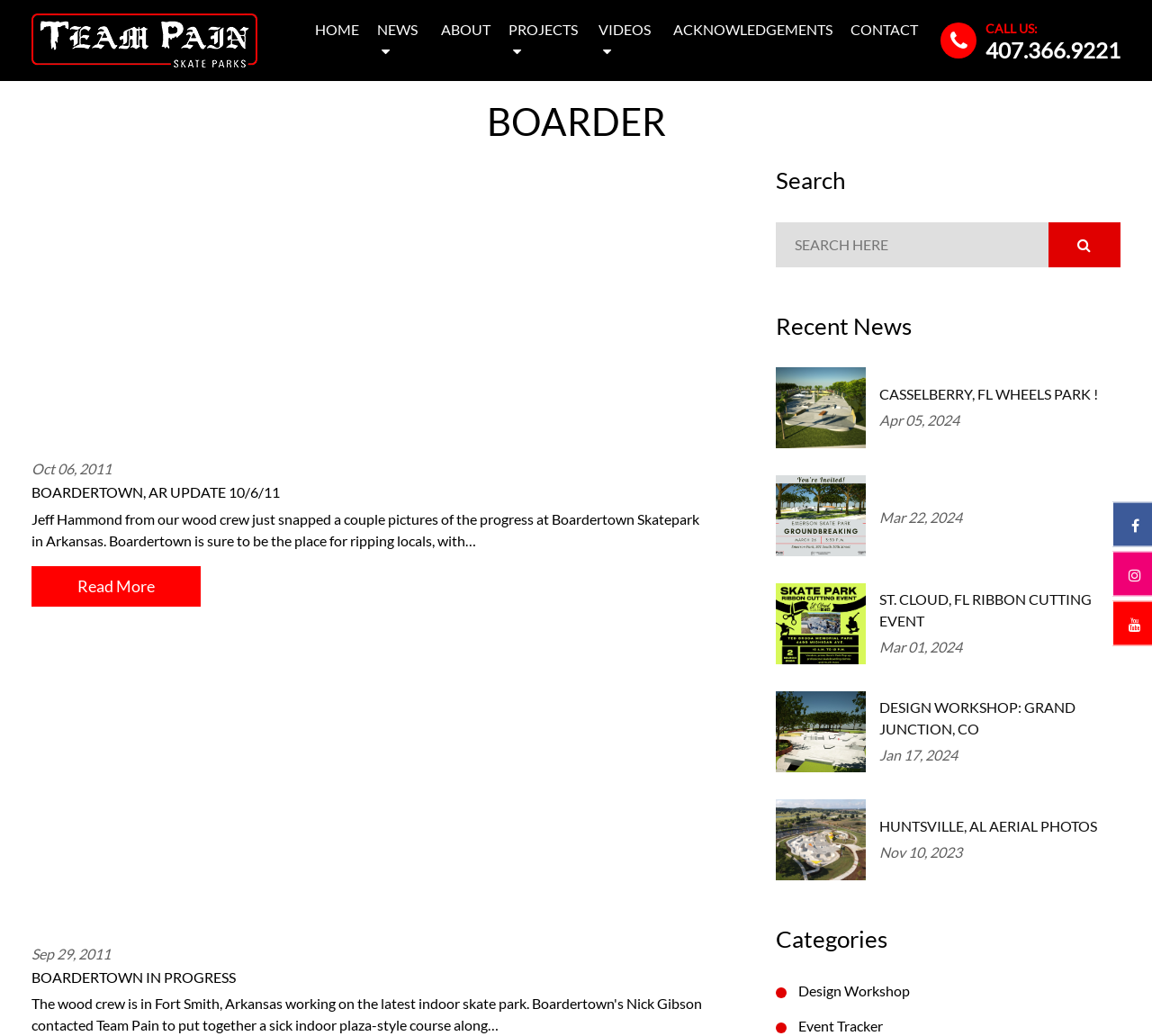Can you show the bounding box coordinates of the region to click on to complete the task described in the instruction: "View the CASSELBERRY, FL WHEELS PARK! news"?

[0.763, 0.372, 0.953, 0.389]